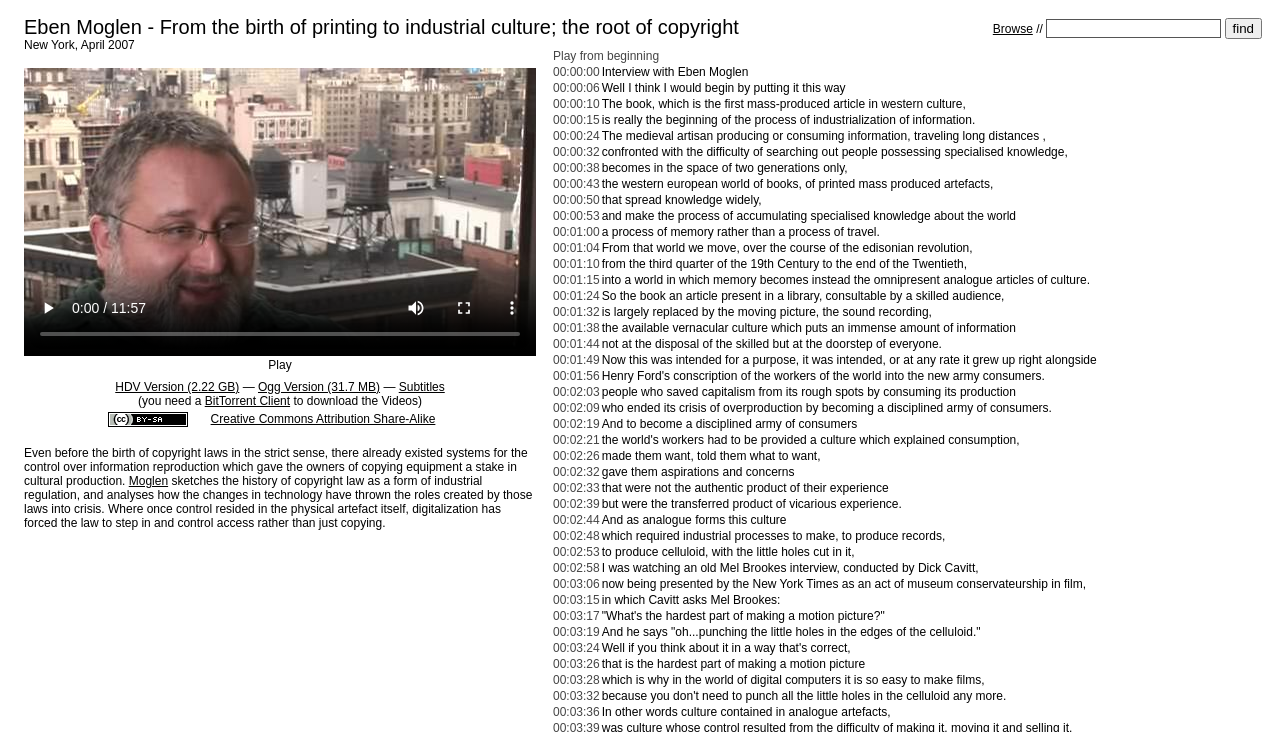Determine the bounding box for the UI element described here: "alt="Creative Commons License"".

[0.084, 0.568, 0.147, 0.587]